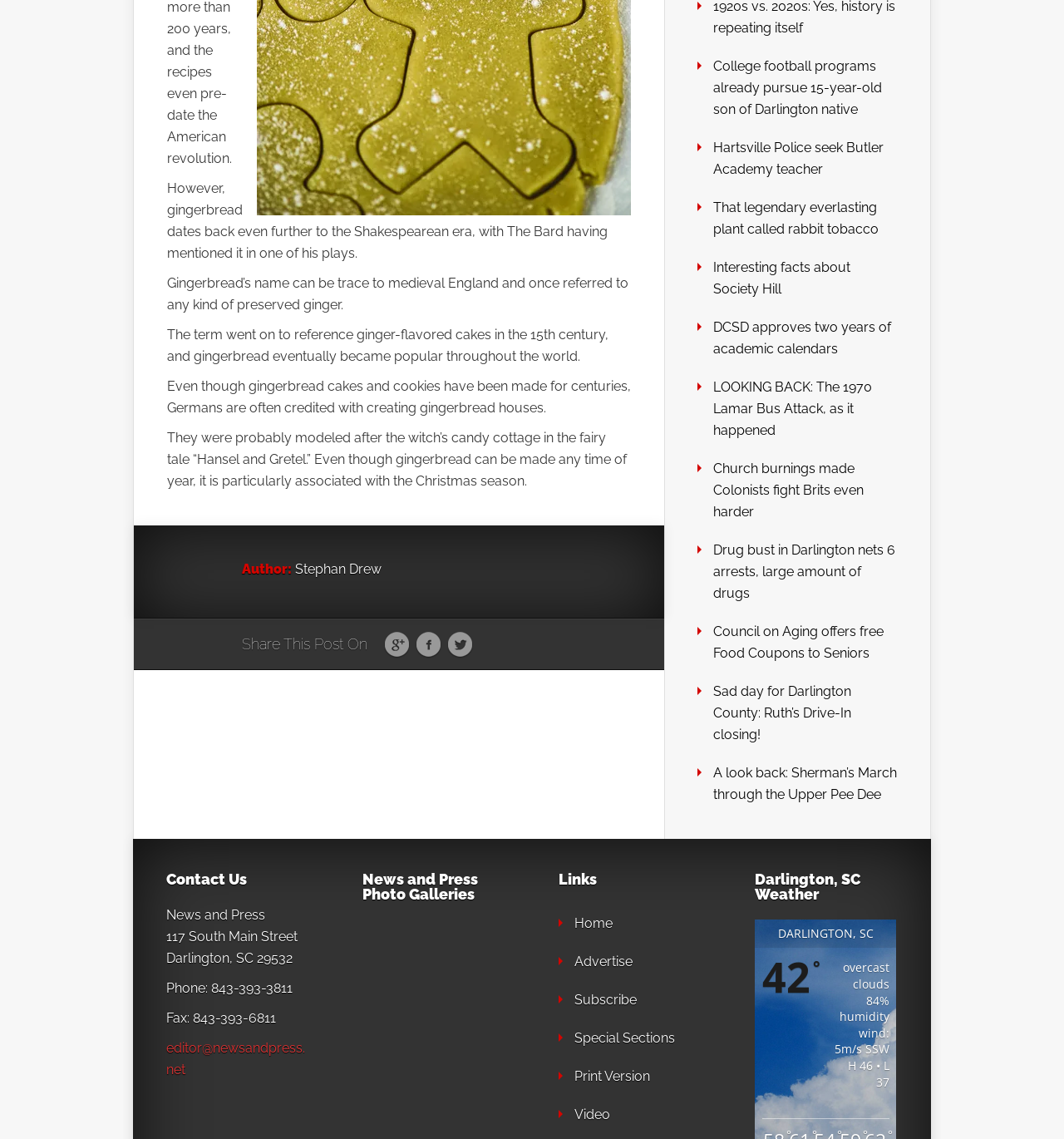Using details from the image, please answer the following question comprehensively:
What is the topic of the article?

The topic of the article can be inferred from the text, which discusses the history and origins of gingerbread, including its mention in Shakespearean plays and its association with Christmas.